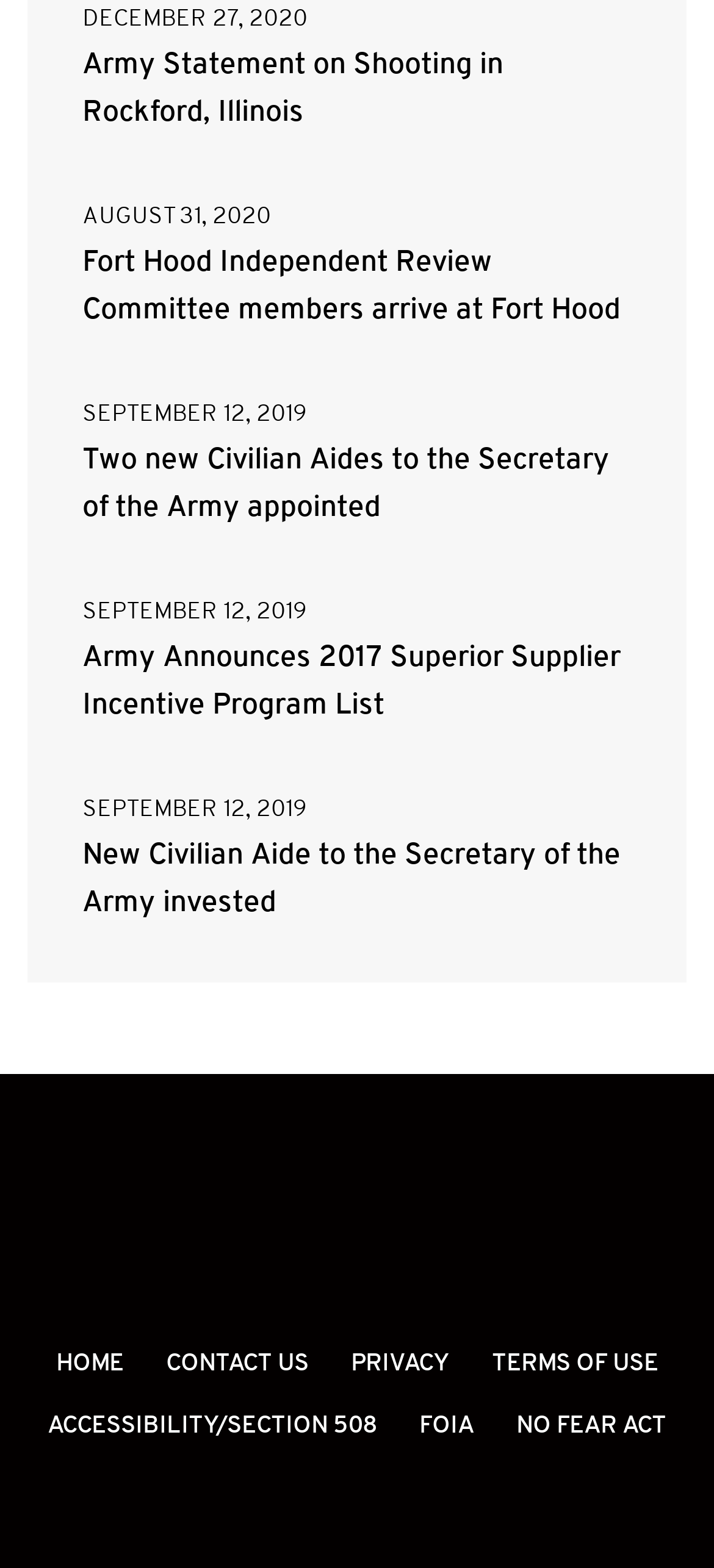What is the date of the first news article?
Analyze the image and provide a thorough answer to the question.

I looked at the first link on the webpage, which has the text 'AUGUST 31, 2020 Fort Hood Independent Review Committee members arrive at Fort Hood', and extracted the date from it.